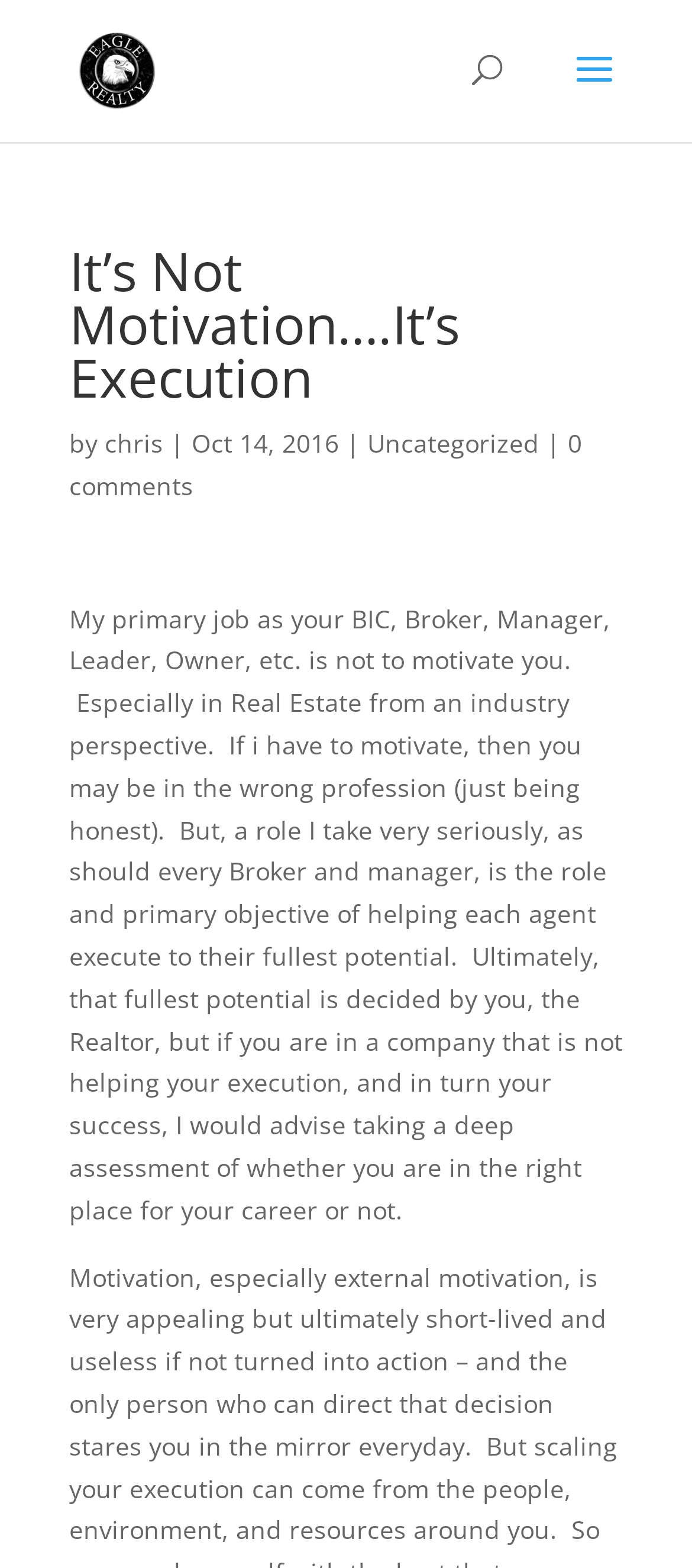Please give a short response to the question using one word or a phrase:
What is the category of the article?

Uncategorized